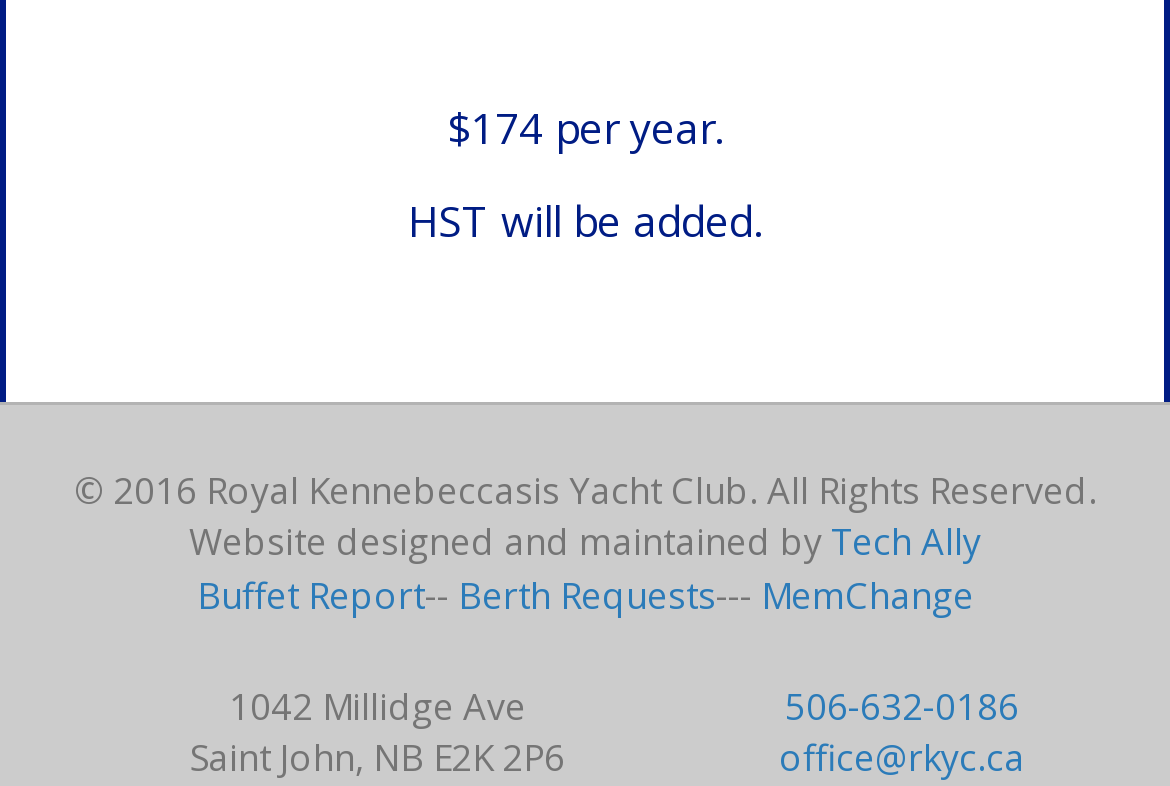Identify the bounding box of the HTML element described as: "office@rkyc.ca".

[0.666, 0.933, 0.876, 0.998]